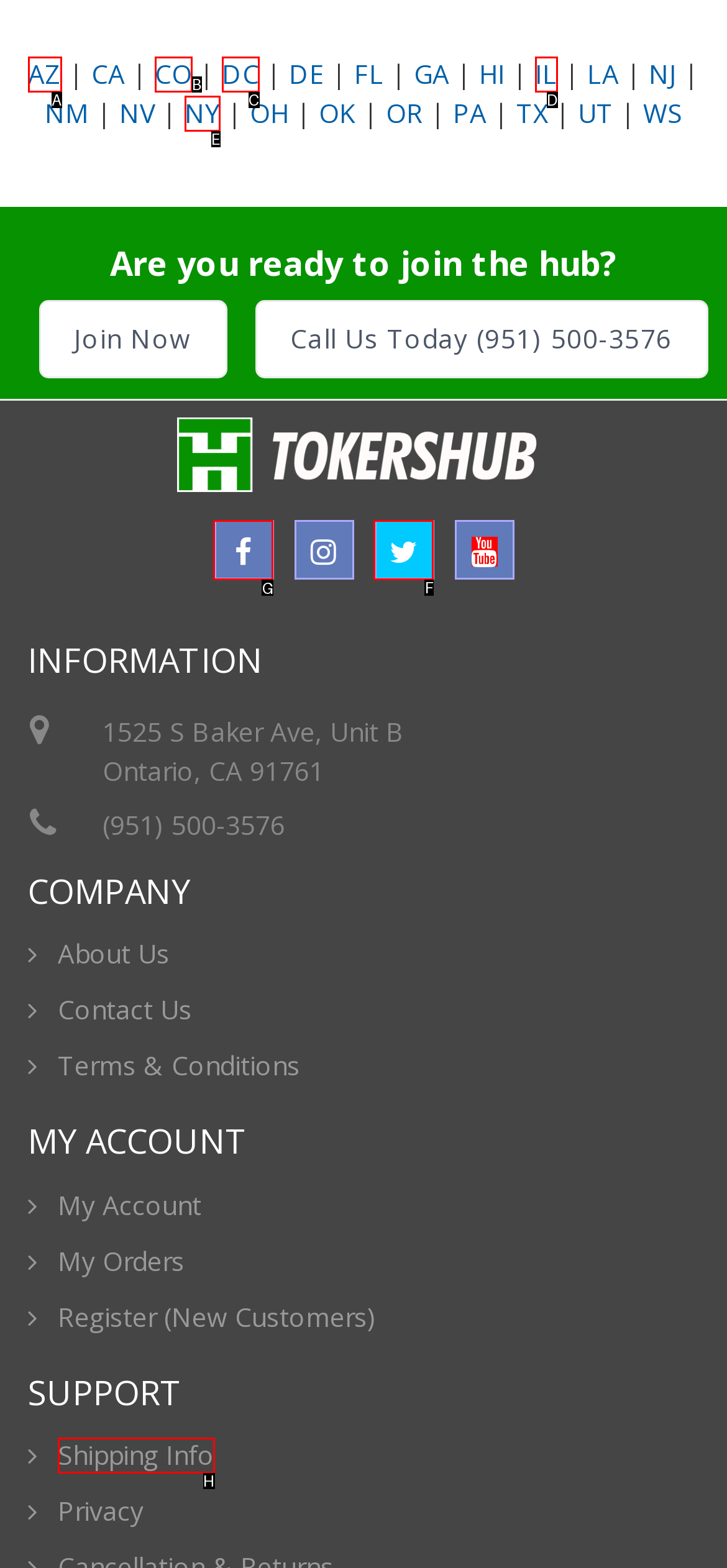Determine which HTML element to click for this task: Visit the Facebook page Provide the letter of the selected choice.

G